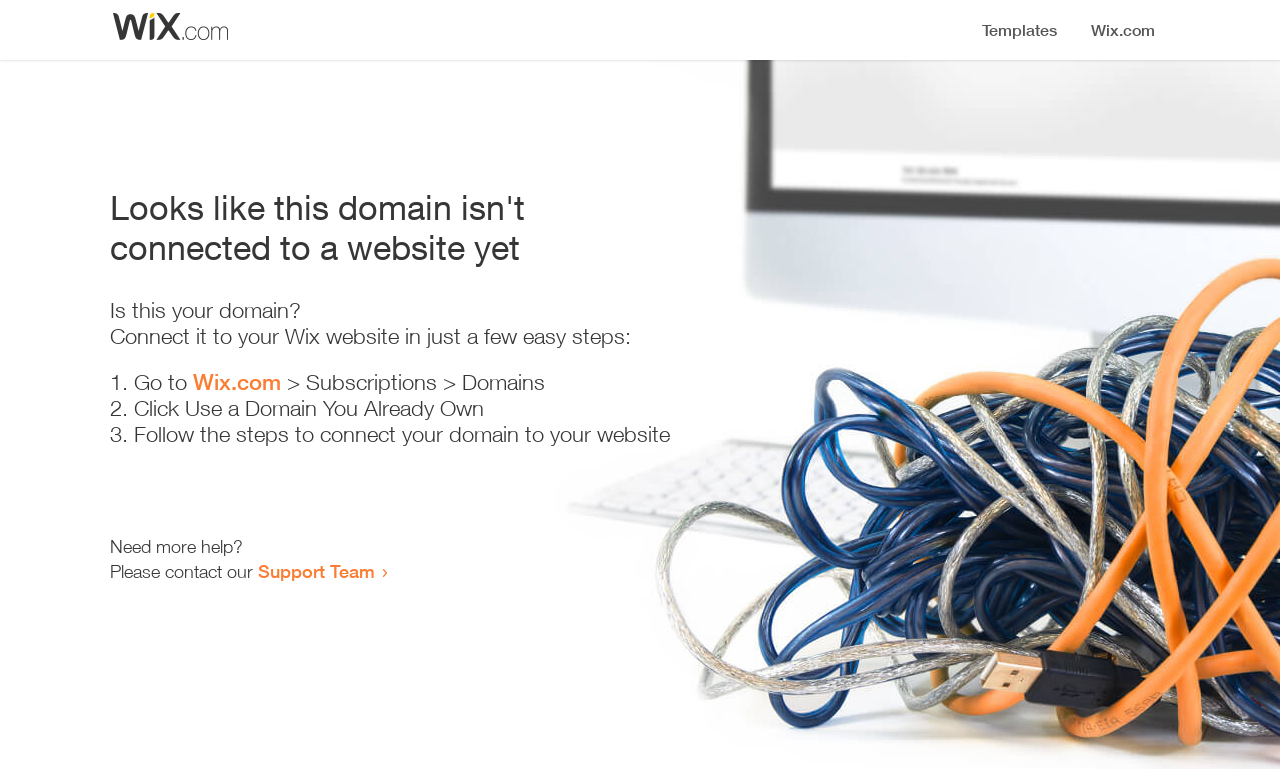How many steps are required to connect the domain?
From the image, respond using a single word or phrase.

3